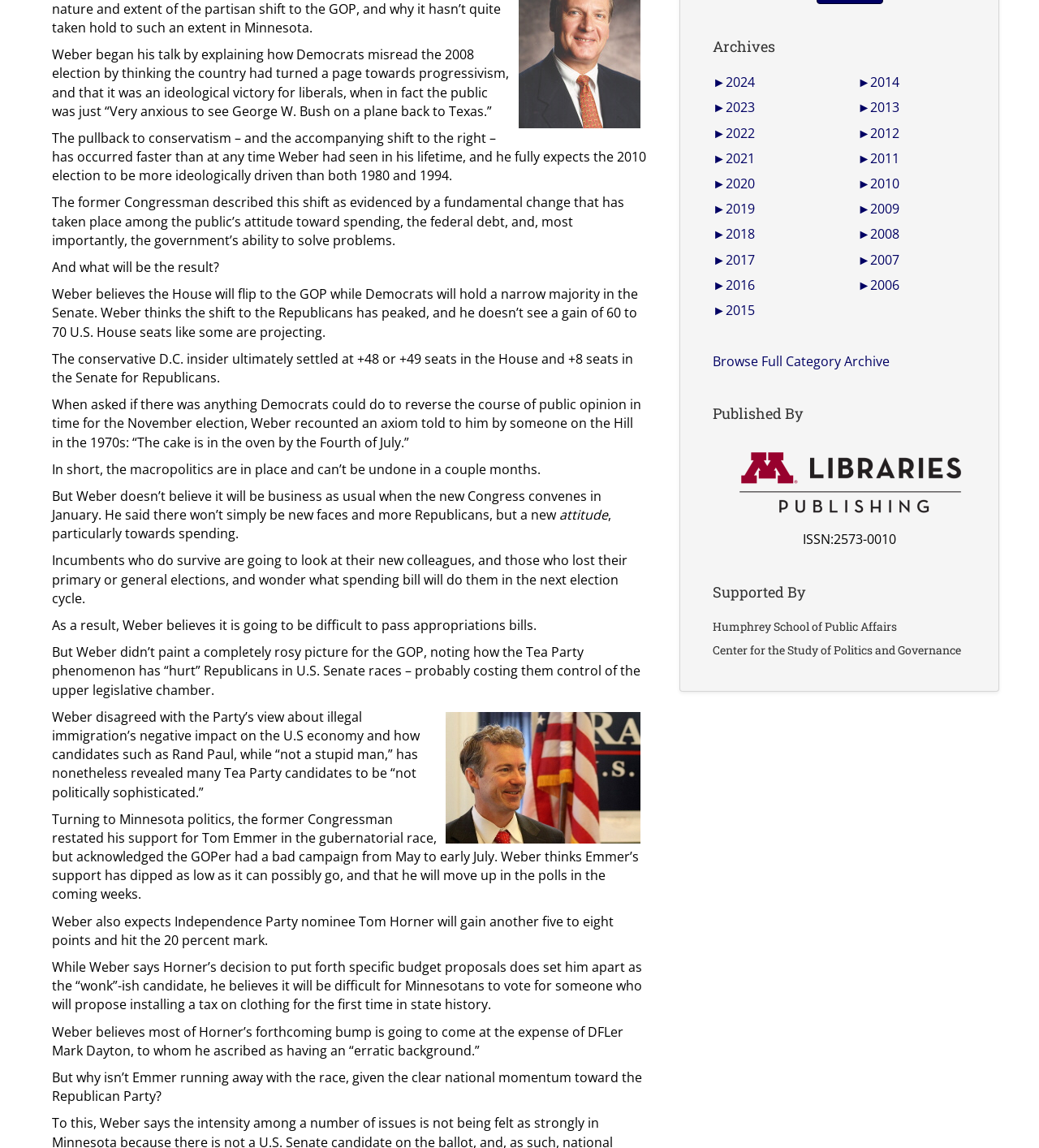Please locate the UI element described by "parent_node: ISSN:2573-0010 title="Publishers"" and provide its bounding box coordinates.

[0.686, 0.384, 0.949, 0.459]